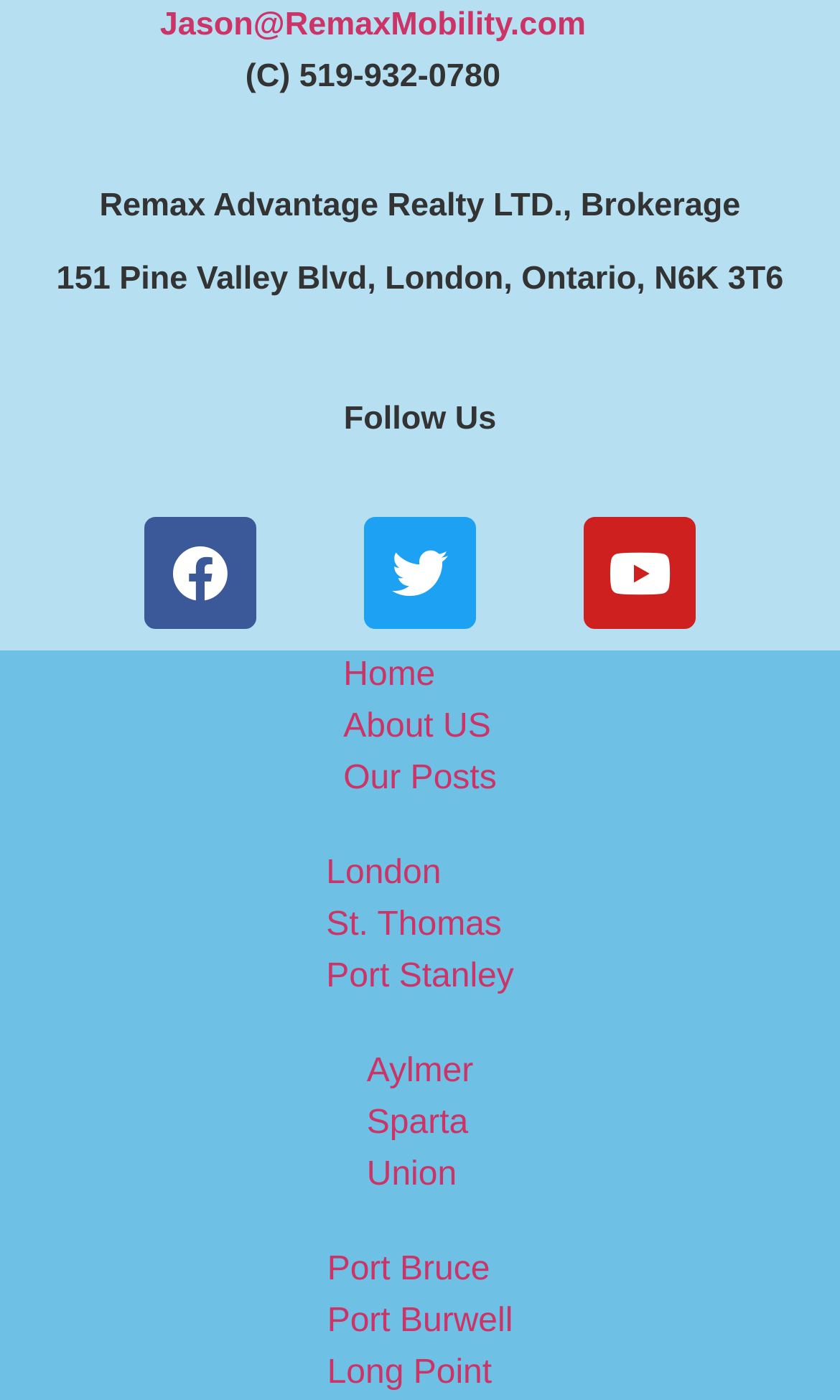Please determine the bounding box coordinates for the UI element described as: "About US".

[0.409, 0.501, 0.591, 0.538]